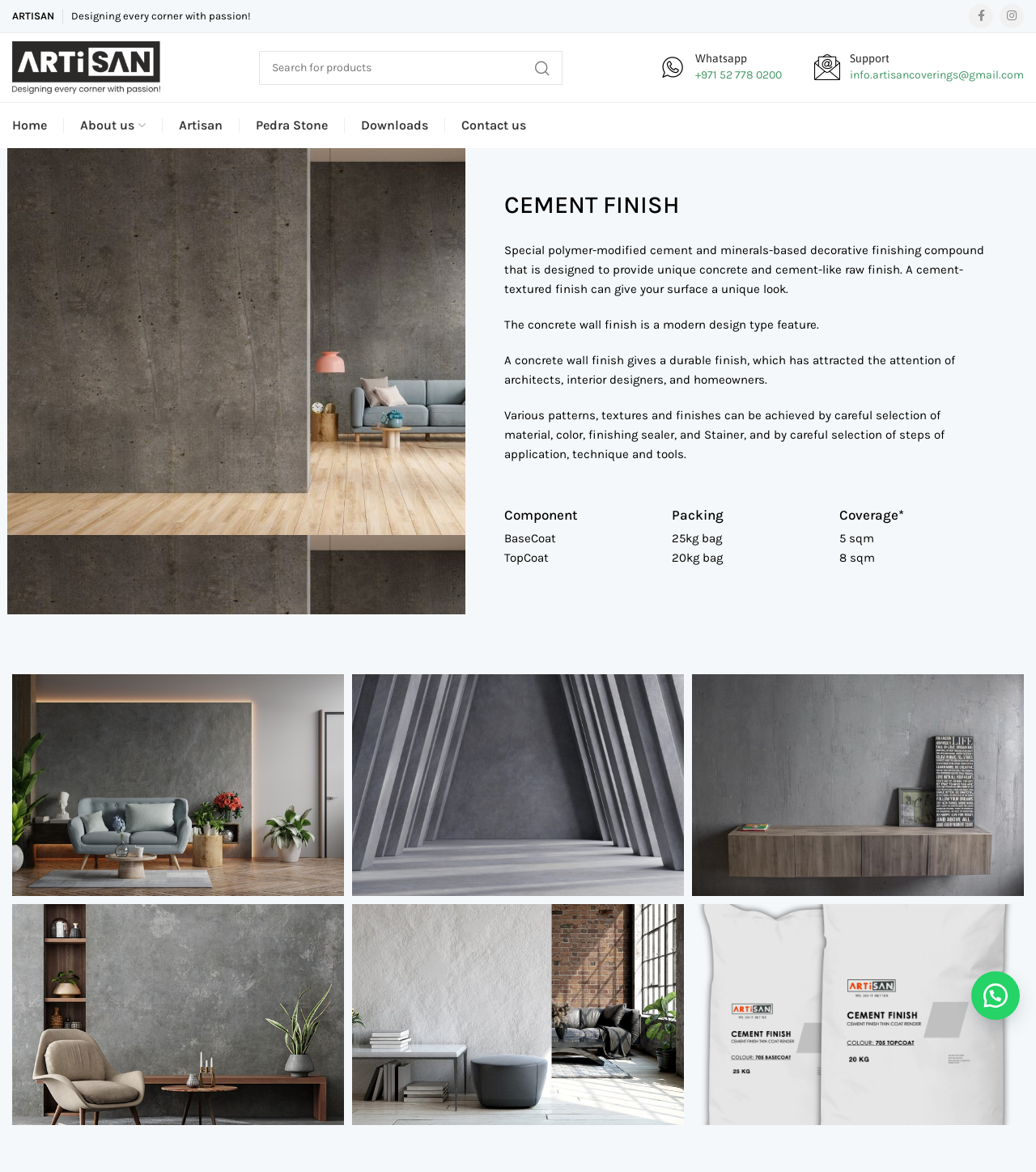Using the provided description name="s" placeholder="Search for products", find the bounding box coordinates for the UI element. Provide the coordinates in (top-left x, top-left y, bottom-right x, bottom-right y) format, ensuring all values are between 0 and 1.

[0.25, 0.043, 0.543, 0.072]